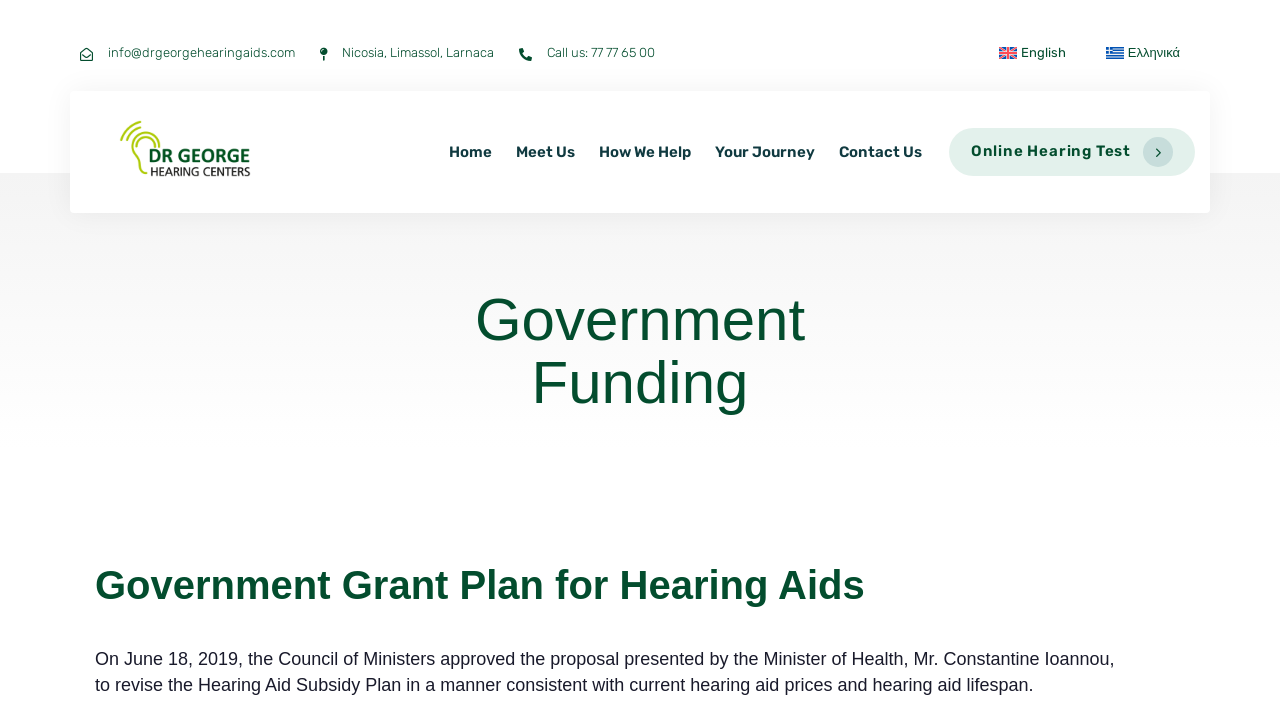Determine the bounding box coordinates for the clickable element required to fulfill the instruction: "Contact Dr. George Hearing Centers". Provide the coordinates as four float numbers between 0 and 1, i.e., [left, top, right, bottom].

[0.646, 0.129, 0.73, 0.302]